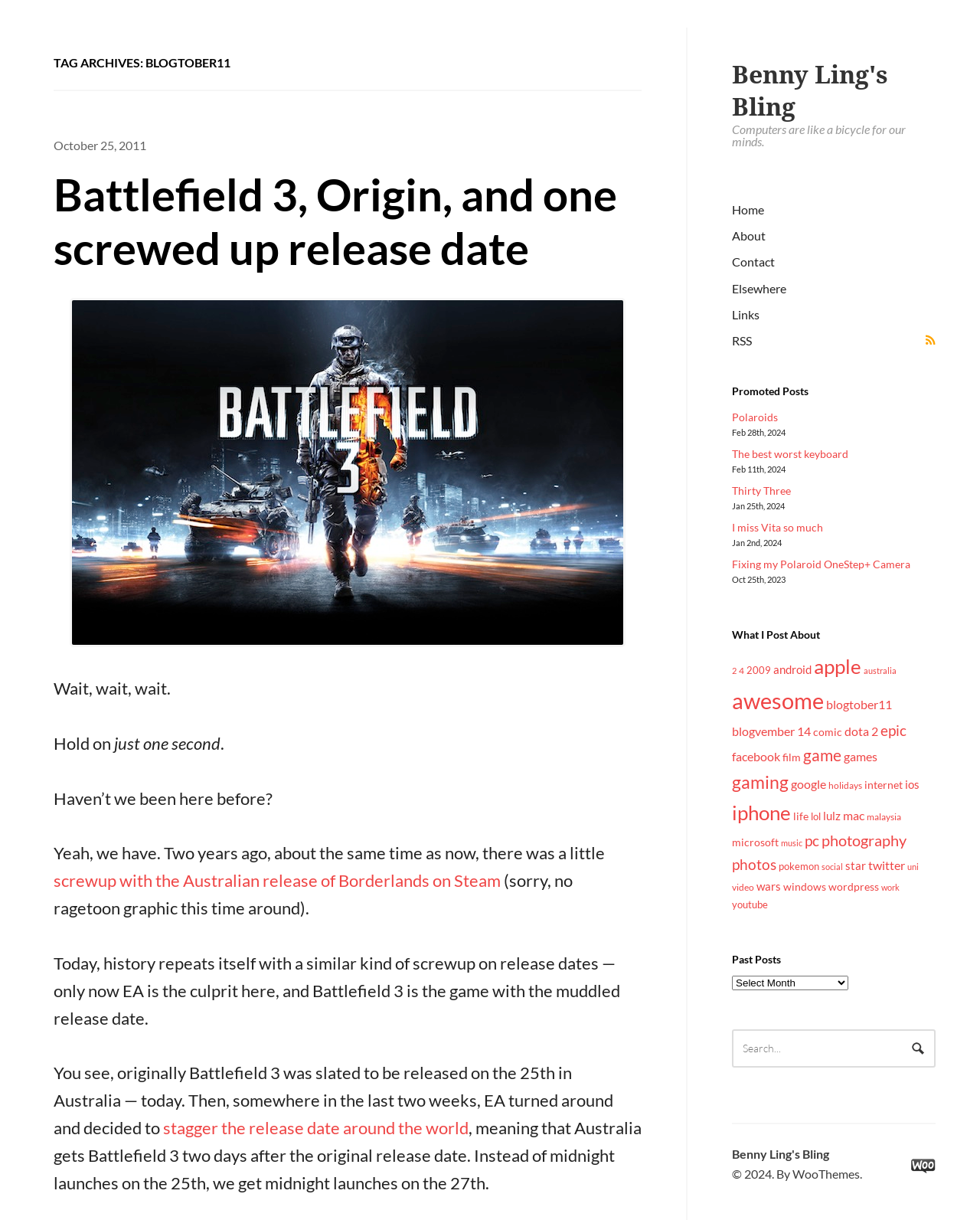Please identify the bounding box coordinates of the clickable region that I should interact with to perform the following instruction: "Click on the 'Home' link". The coordinates should be expressed as four float numbers between 0 and 1, i.e., [left, top, right, bottom].

[0.747, 0.164, 0.955, 0.18]